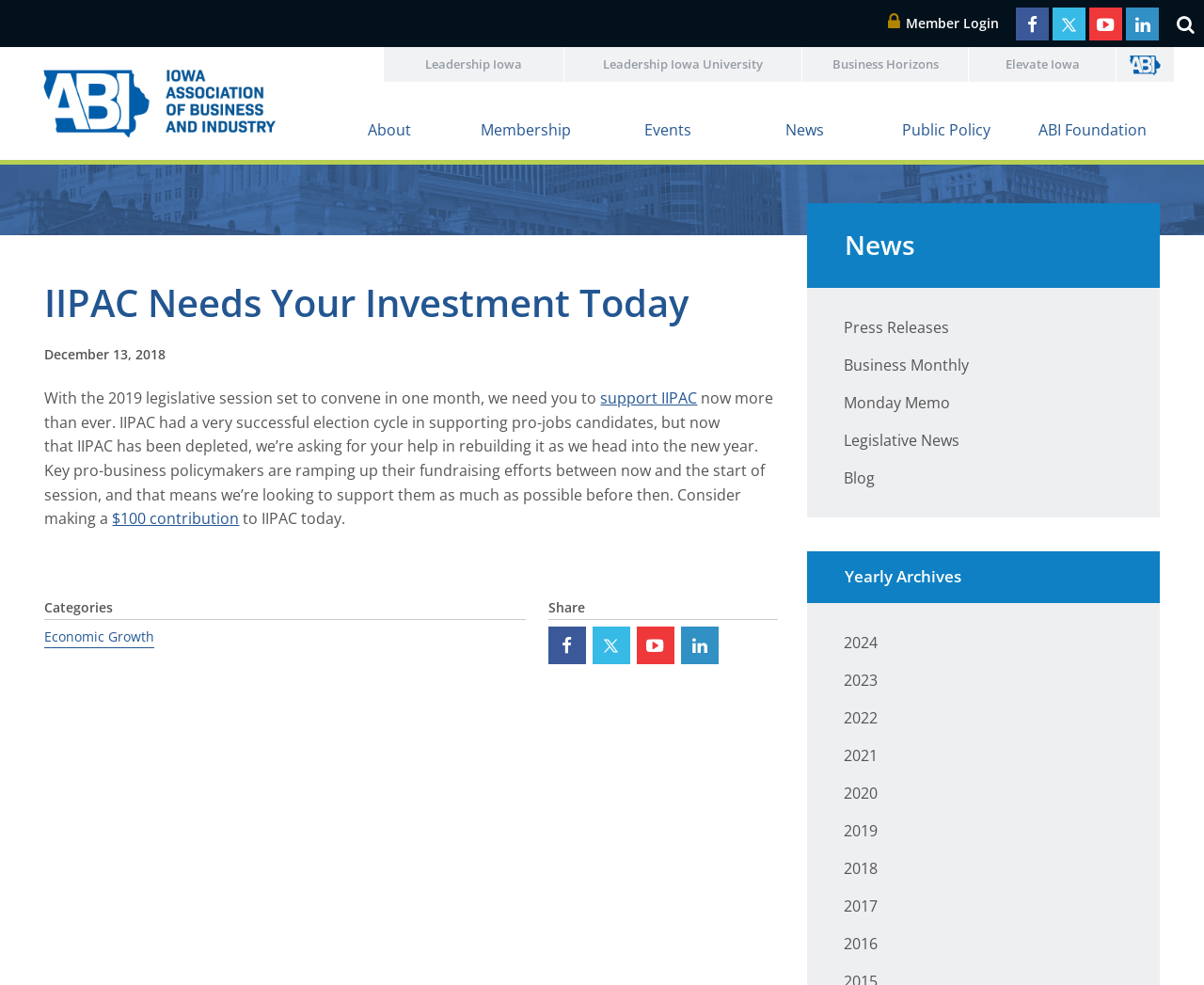Find the bounding box coordinates for the HTML element described as: "Membership". The coordinates should consist of four float values between 0 and 1, i.e., [left, top, right, bottom].

[0.377, 0.108, 0.498, 0.162]